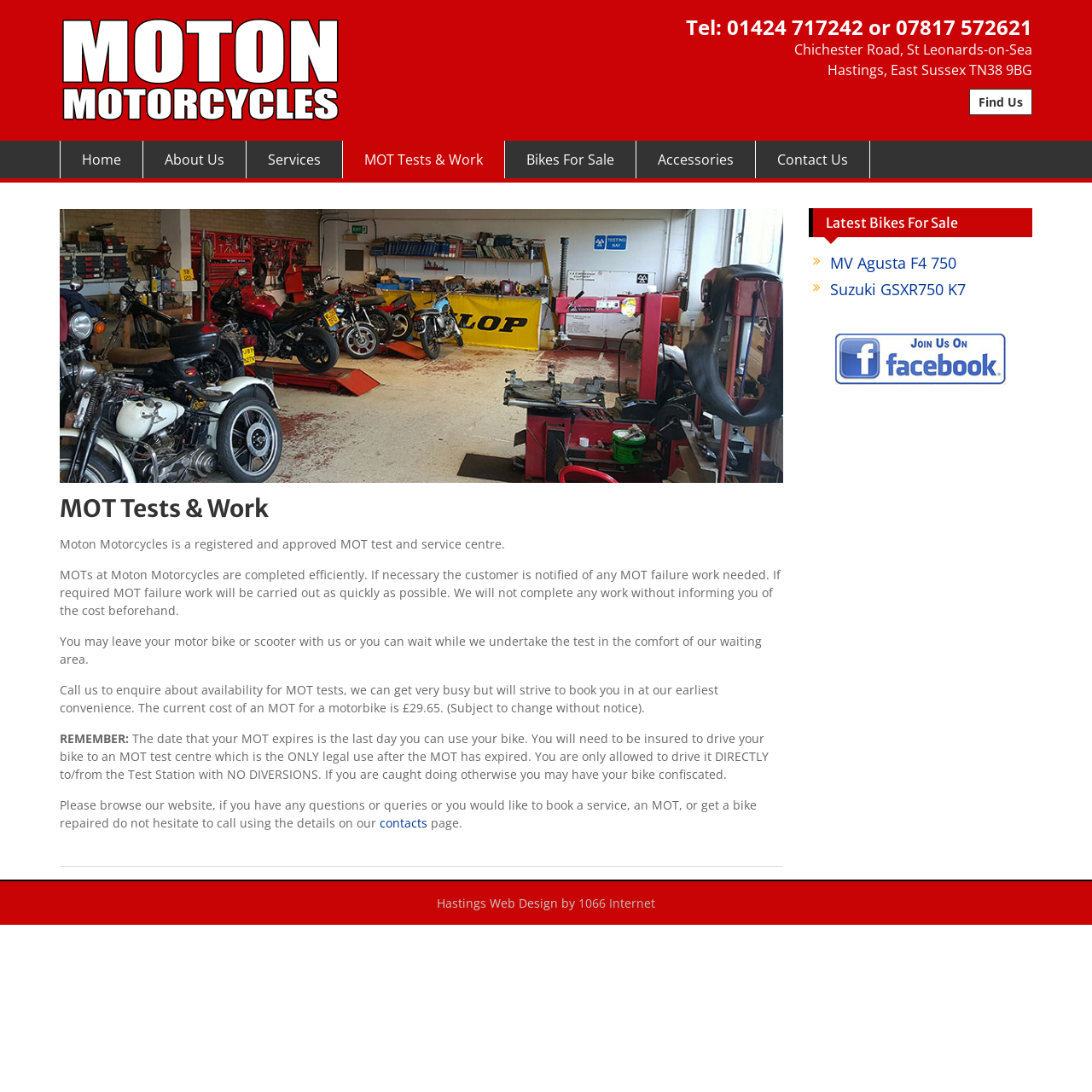Locate the coordinates of the bounding box for the clickable region that fulfills this instruction: "Click on 'Find Us'".

[0.888, 0.081, 0.945, 0.105]